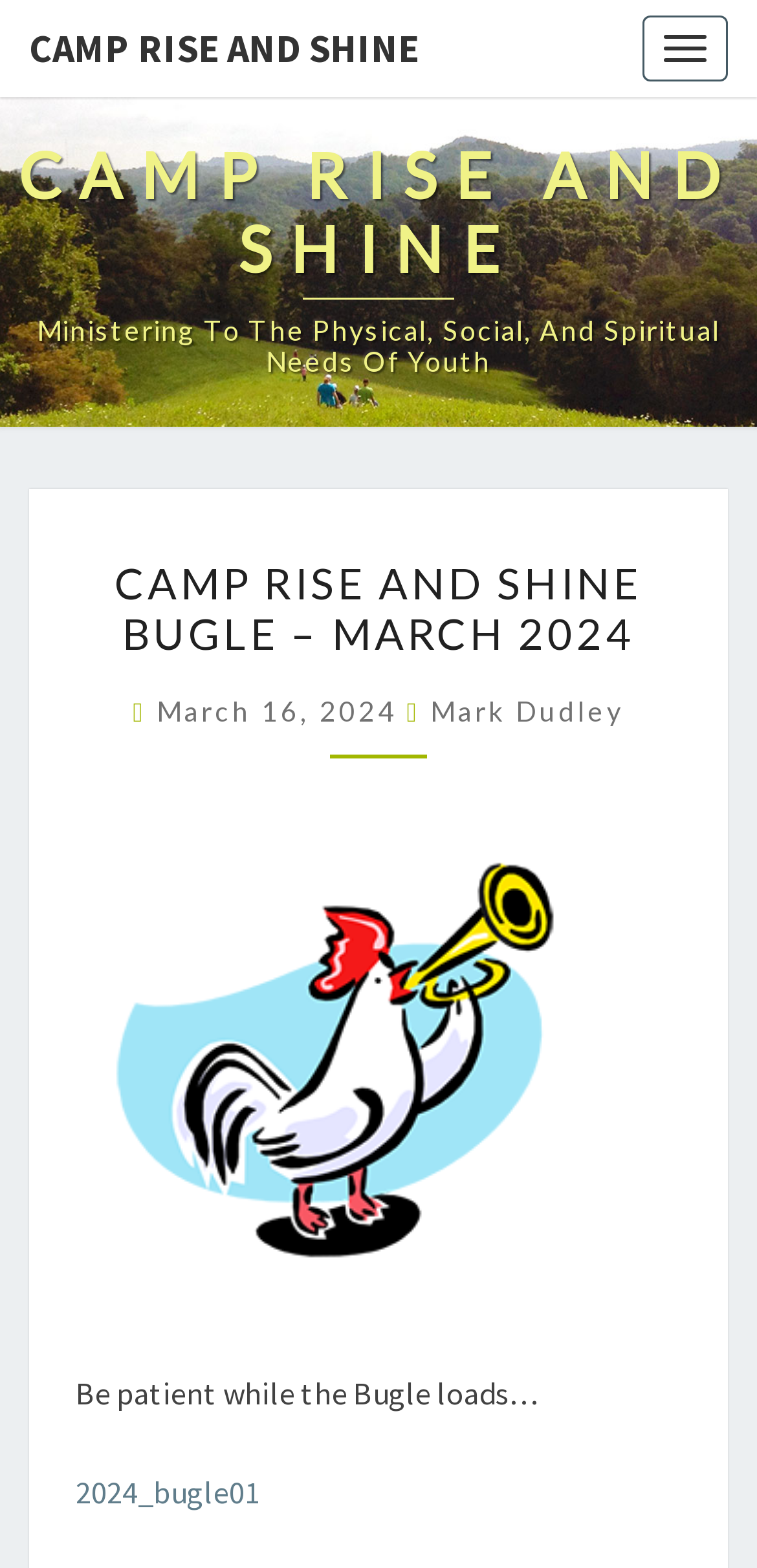Construct a thorough caption encompassing all aspects of the webpage.

The webpage is about Camp Rise and Shine, an organization that ministers to the physical, social, and spiritual needs of youth. At the top right corner, there is a "Toggle navigation" button. On the top left, there is a link to the camp's homepage, "CAMP RISE AND SHINE", which is also the title of the webpage. Below the title, there is a heading that repeats the camp's name and its mission.

The main content of the webpage is divided into sections. The first section has a header with a title "CAMP RISE AND SHINE BUGLE – MARCH 2024" and a subtitle "March 16, 2024 Mark Dudley". The title is also a link. Below the title, there is an image of a bugle with a chicken, and a text that says "Be patient while the Bugle loads…". 

On the same level as the image, there is a link to "2024_bugle01" at the bottom left. The webpage has a total of 5 links, 4 headings, 1 button, 1 image, and 2 static texts. The overall structure of the webpage is organized, with clear headings and concise text.